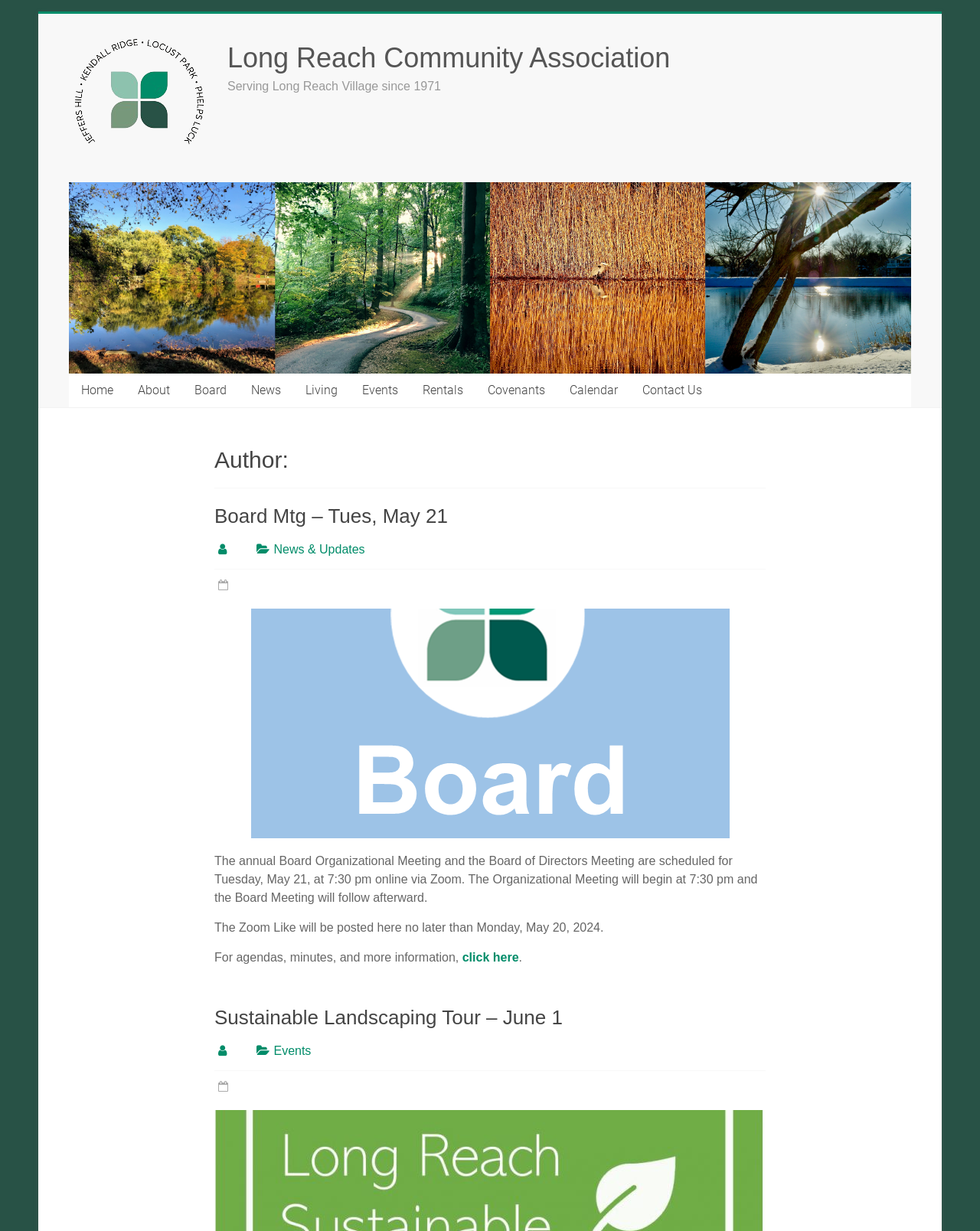Kindly provide the bounding box coordinates of the section you need to click on to fulfill the given instruction: "check the calendar".

[0.569, 0.304, 0.643, 0.331]